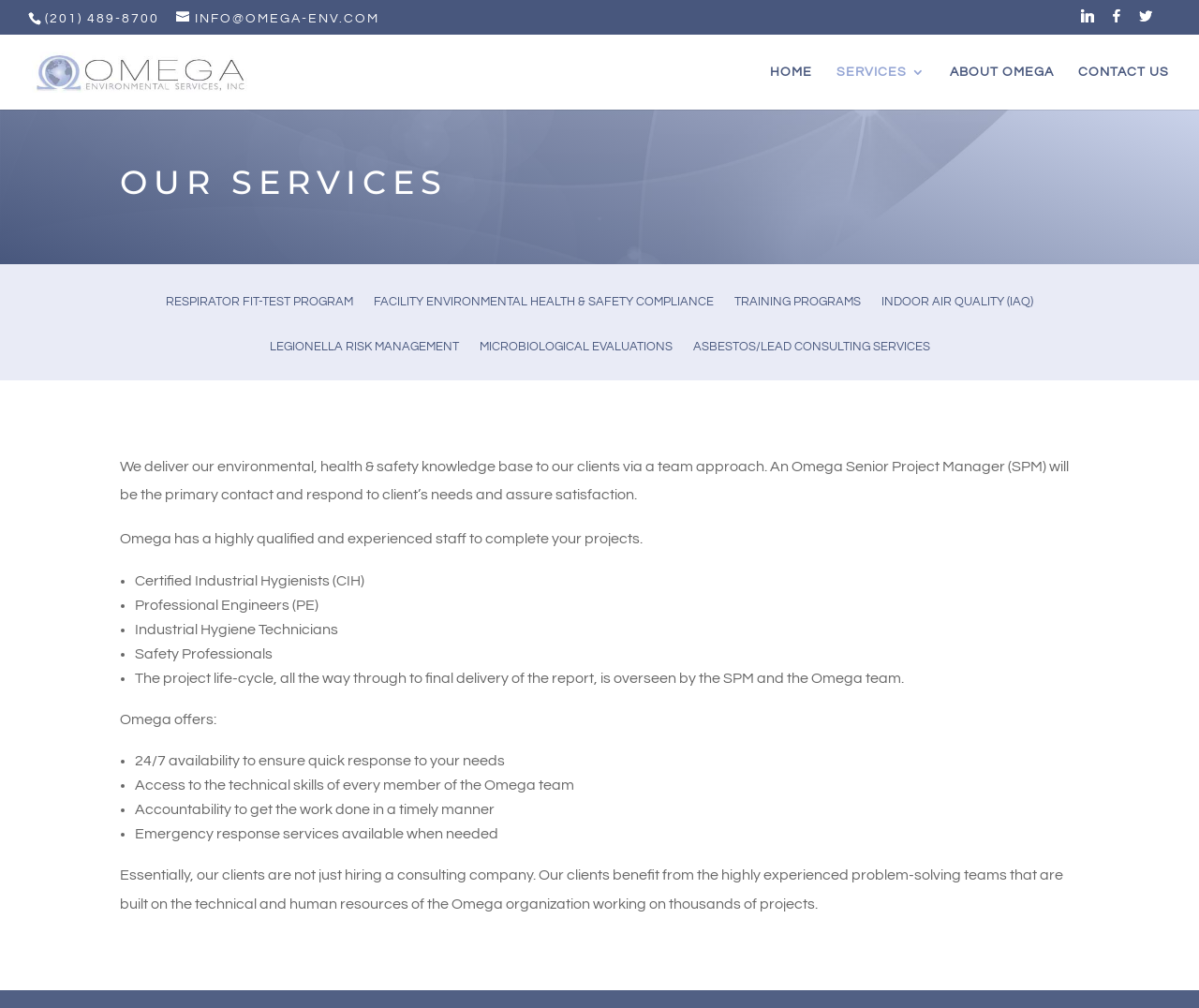Please specify the coordinates of the bounding box for the element that should be clicked to carry out this instruction: "Learn about dropshipping". The coordinates must be four float numbers between 0 and 1, formatted as [left, top, right, bottom].

None